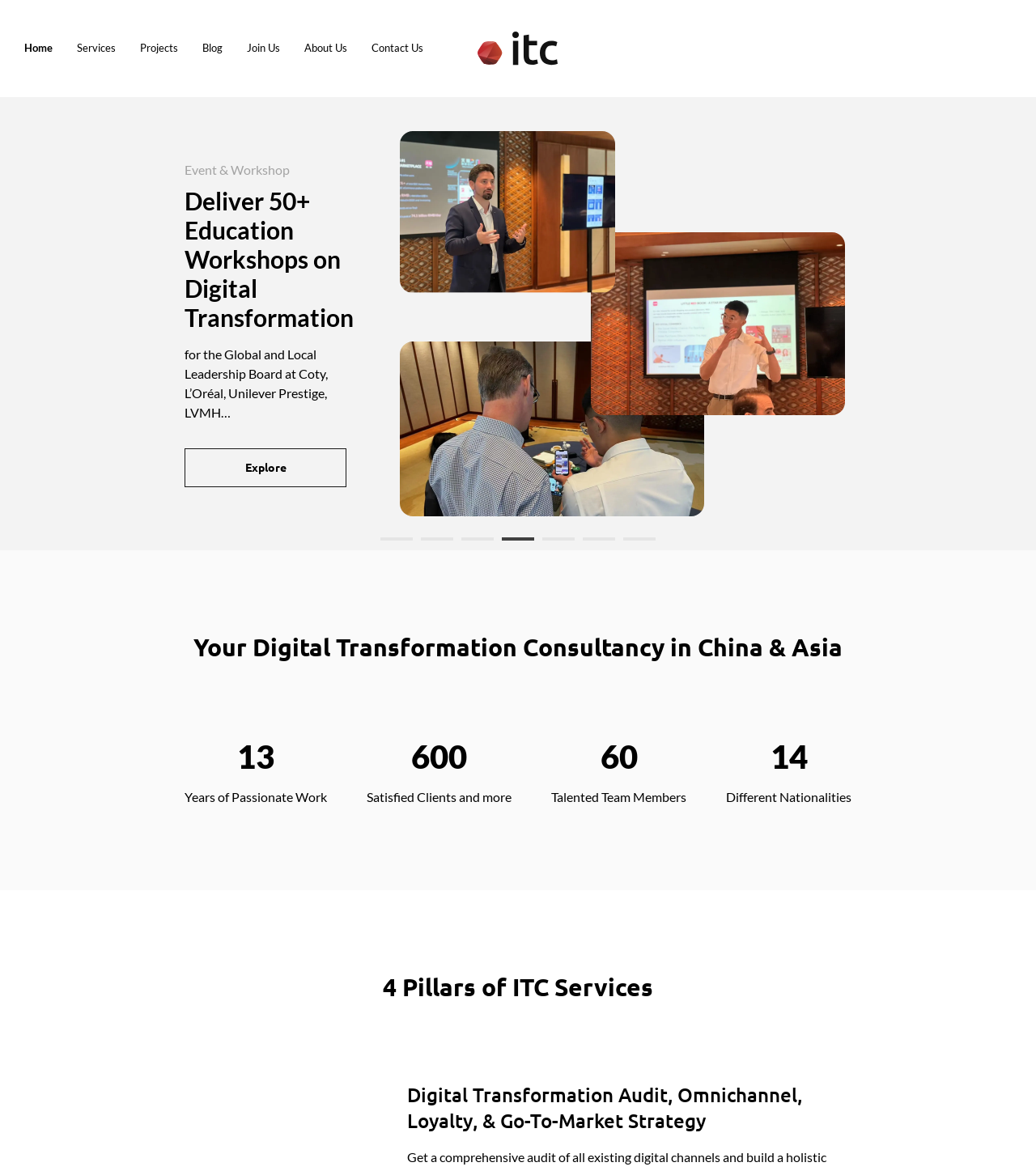Identify the coordinates of the bounding box for the element described below: "Home". Return the coordinates as four float numbers between 0 and 1: [left, top, right, bottom].

[0.023, 0.035, 0.051, 0.046]